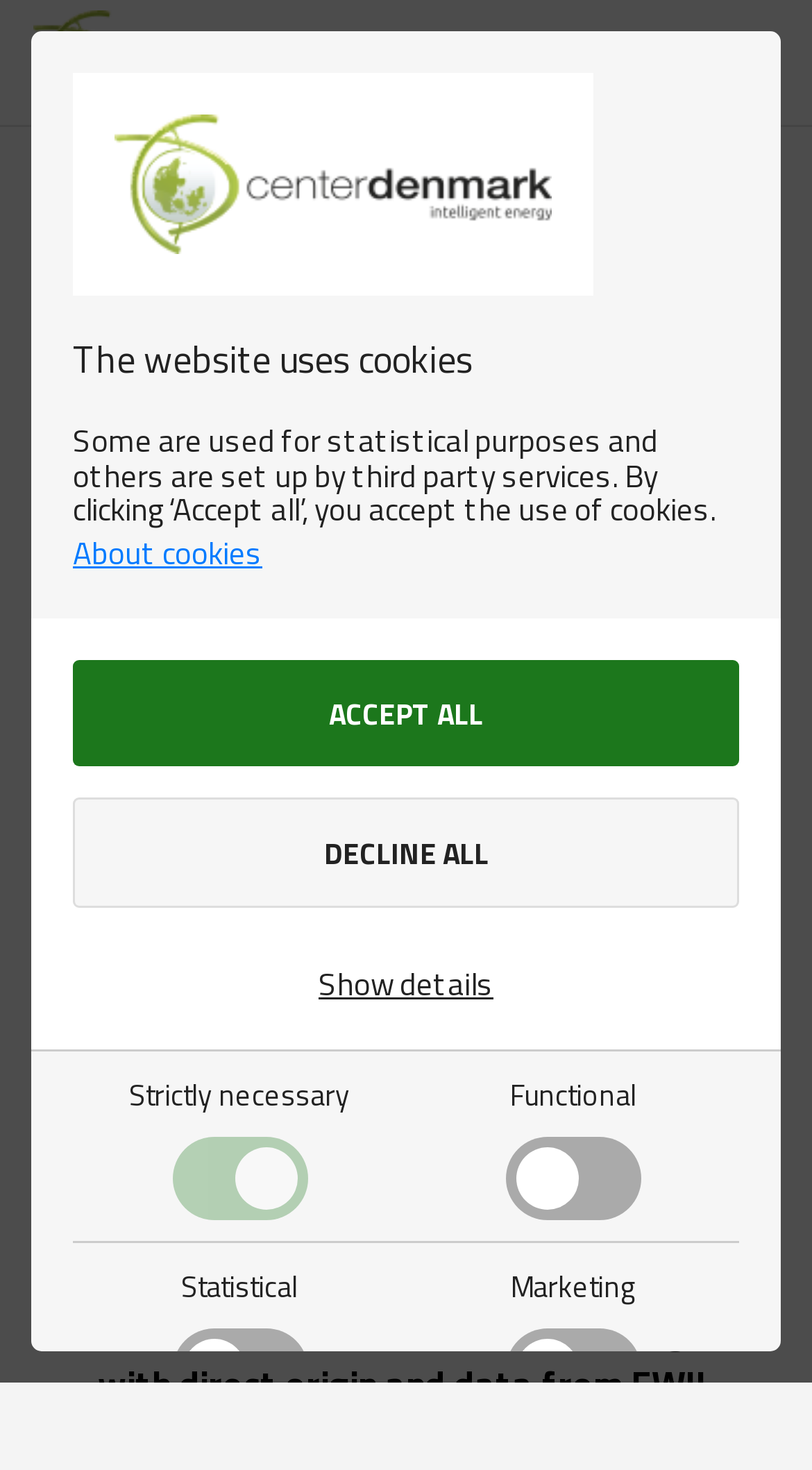Find and generate the main title of the webpage.

Webinar: Join us for kick-off of the first innovation sprint in Digital Energy Hub